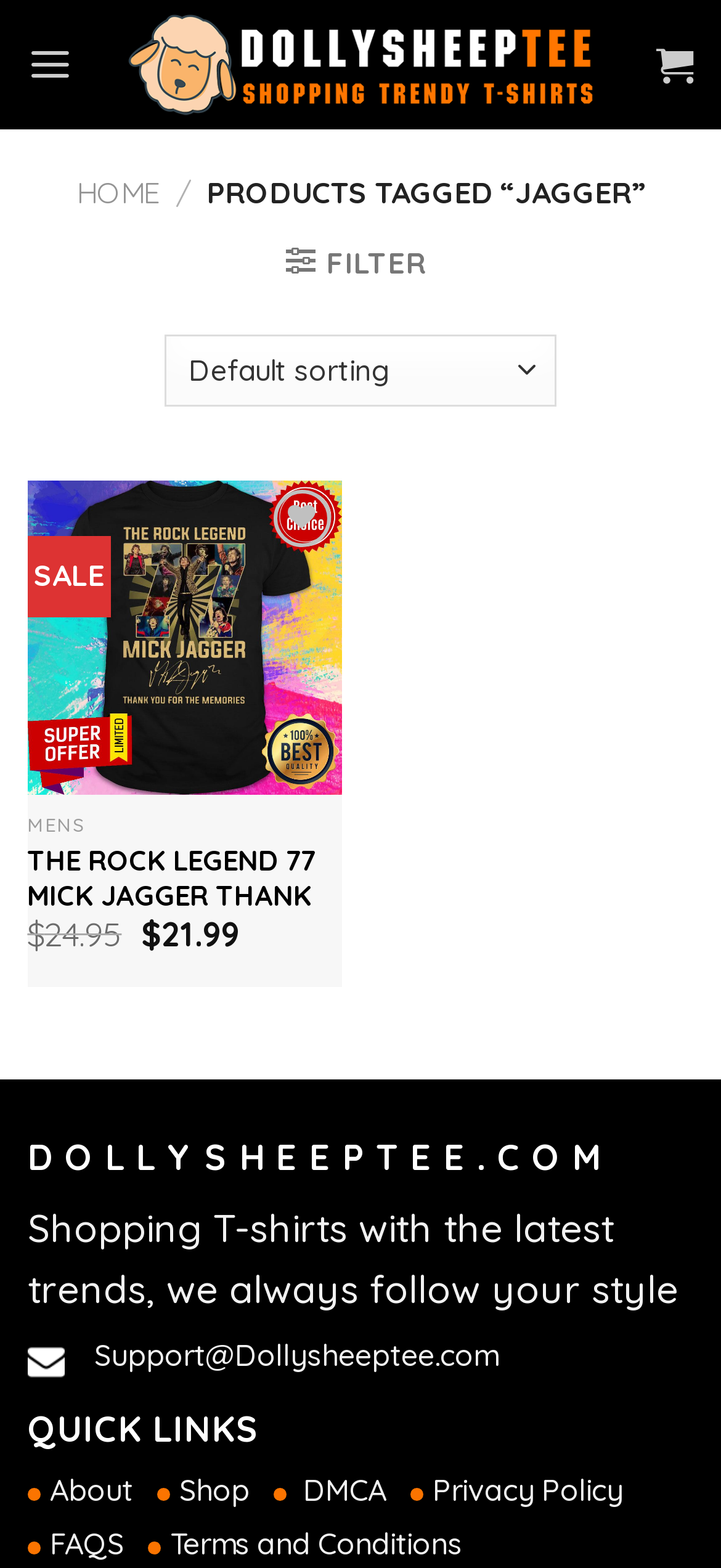Please answer the following question using a single word or phrase: 
What is the category of the shirt?

MENS